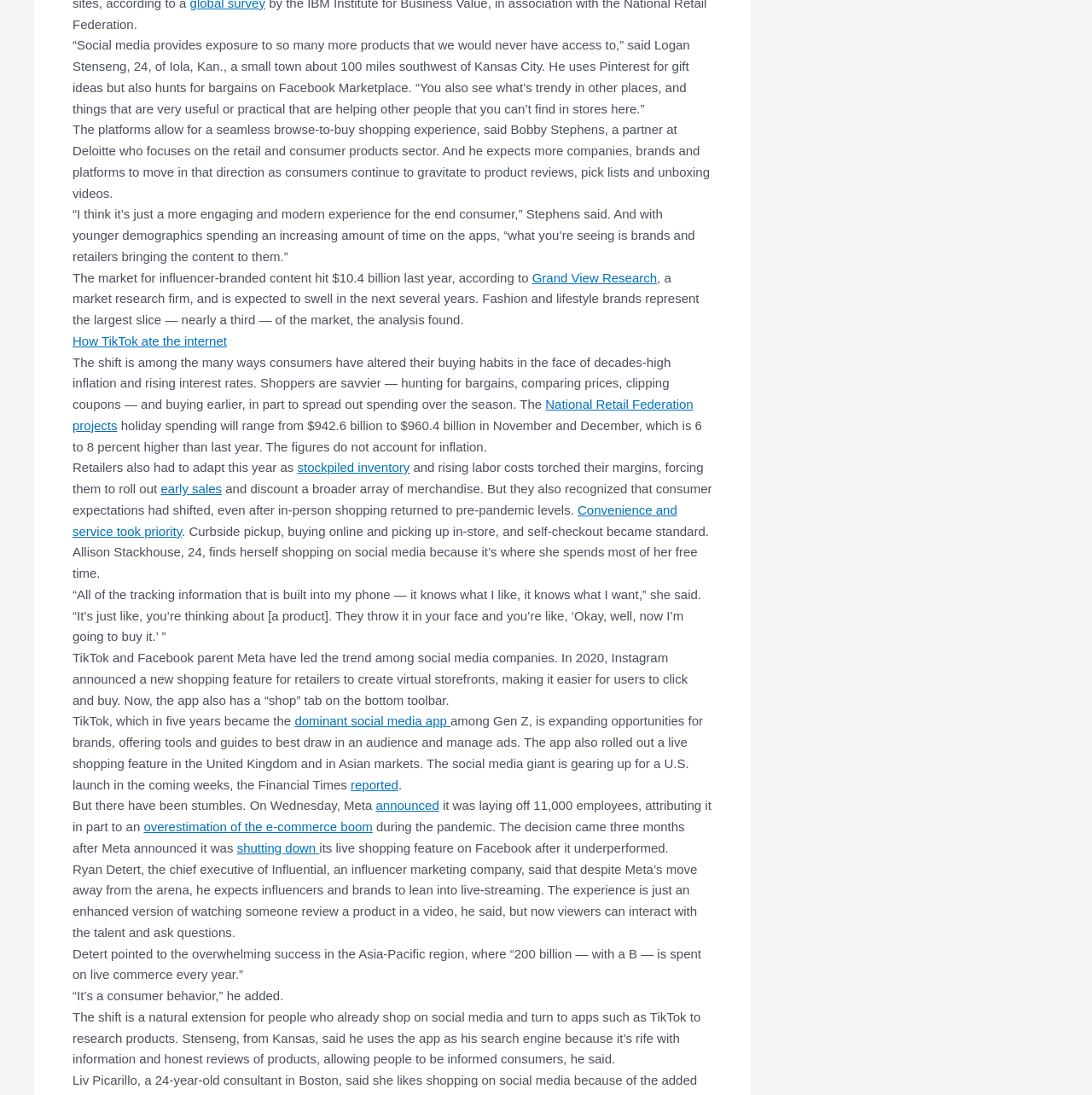Determine the bounding box of the UI component based on this description: "reported". The bounding box coordinates should be four float values between 0 and 1, i.e., [left, top, right, bottom].

[0.321, 0.71, 0.365, 0.723]